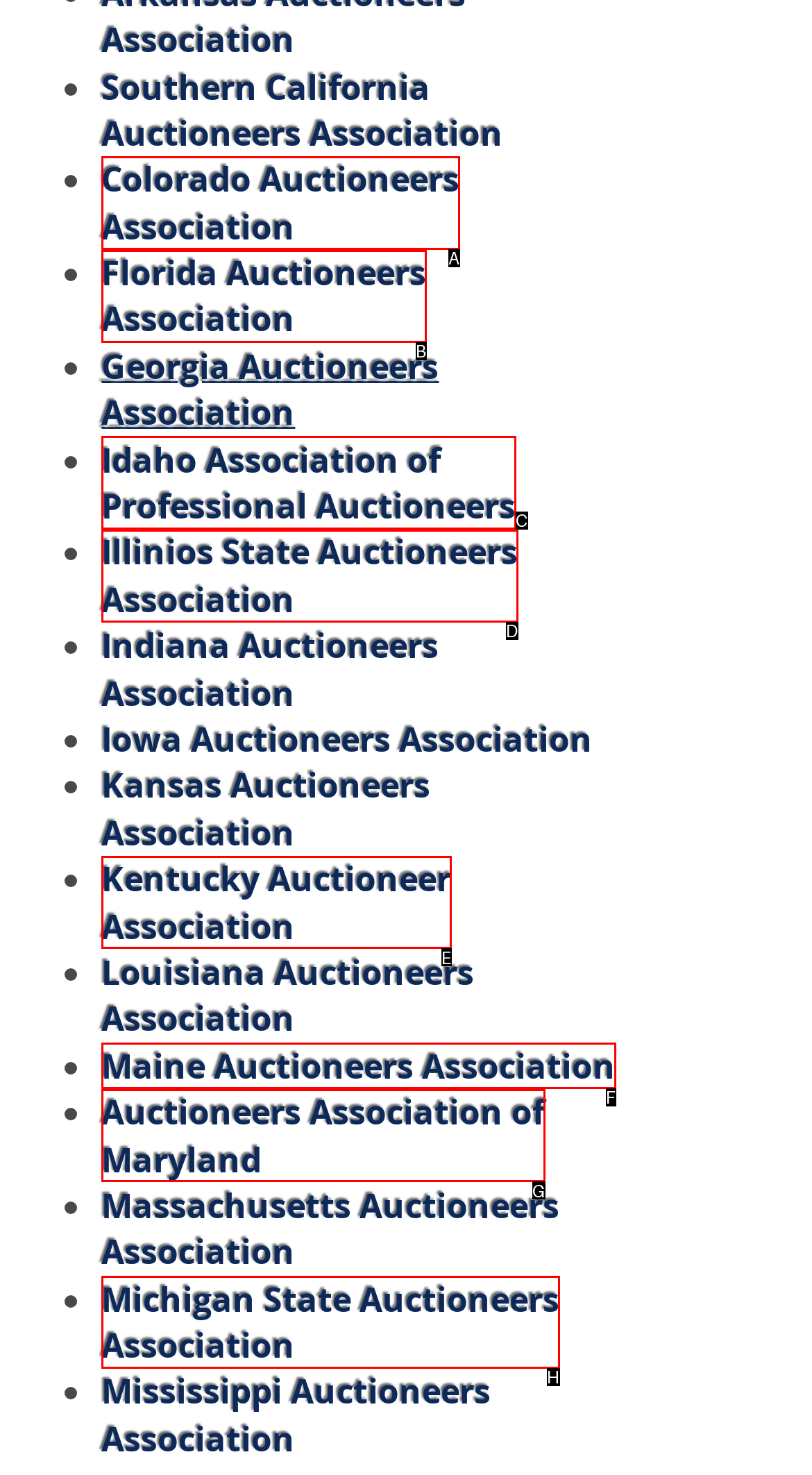Select the HTML element that corresponds to the description: Colorado Auctioneers Association
Reply with the letter of the correct option from the given choices.

A